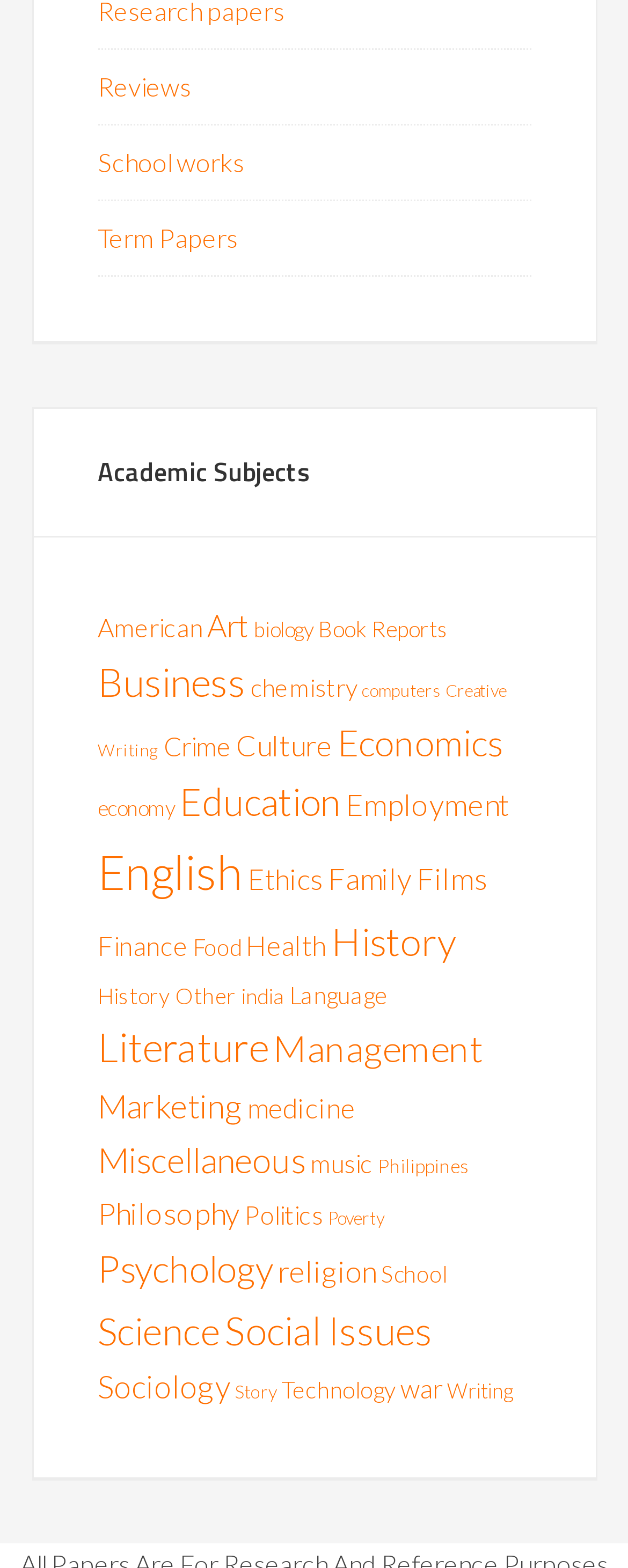Find the bounding box coordinates for the area that must be clicked to perform this action: "Explore 'English' literature".

[0.155, 0.538, 0.386, 0.574]